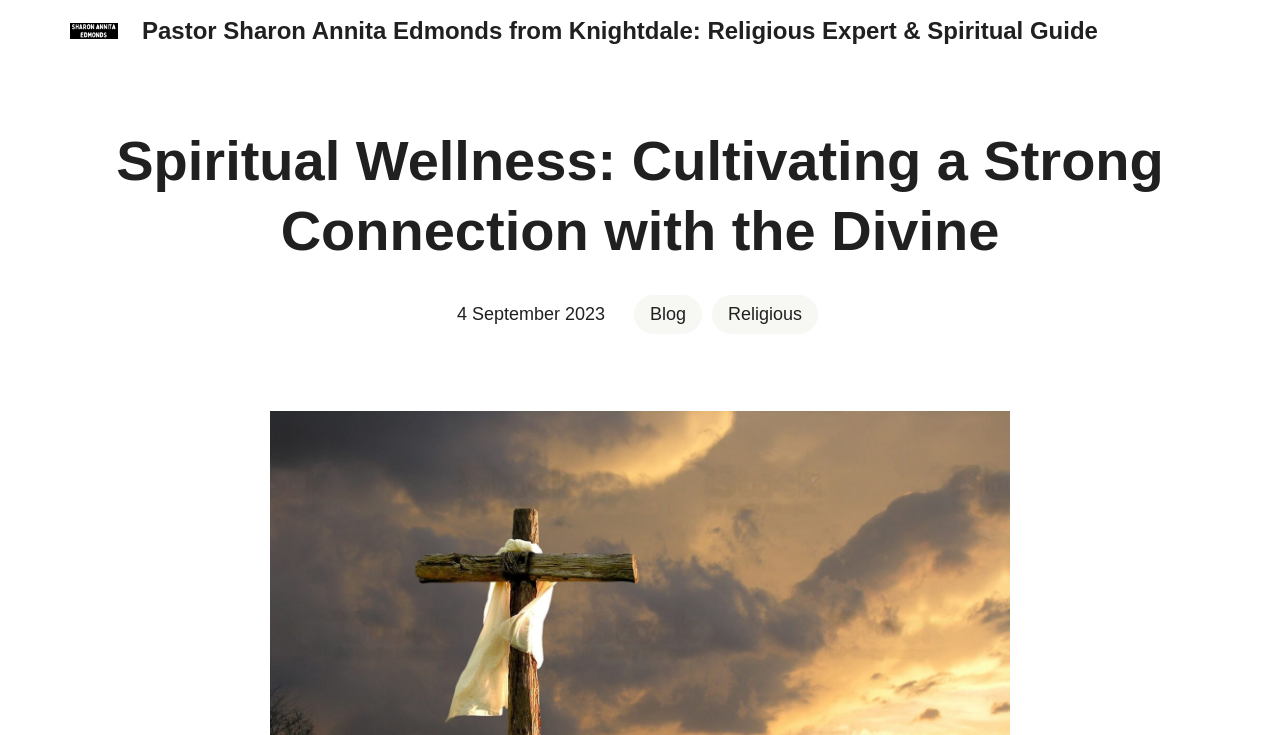Determine the bounding box of the UI element mentioned here: "Blog". The coordinates must be in the format [left, top, right, bottom] with values ranging from 0 to 1.

[0.495, 0.401, 0.548, 0.454]